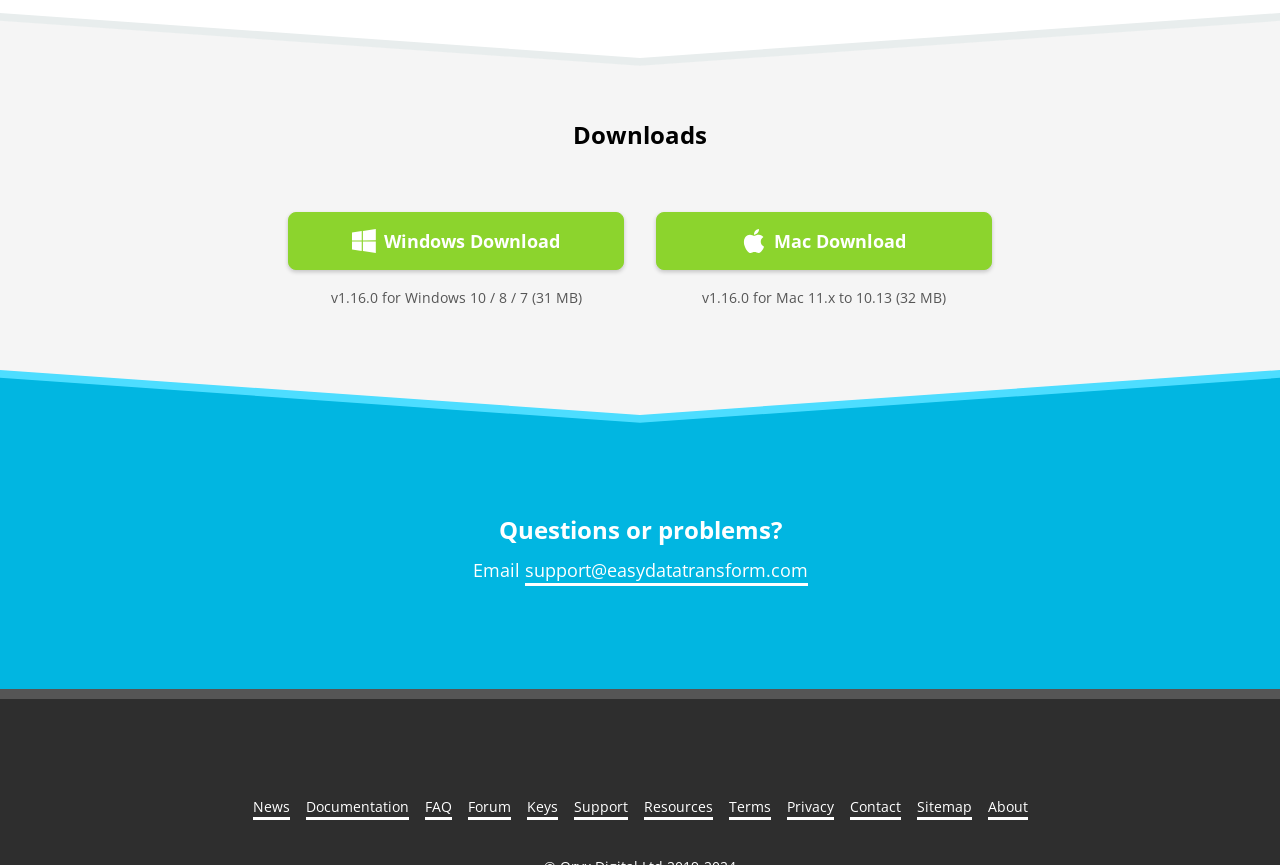Find the bounding box coordinates of the clickable area required to complete the following action: "Email support".

[0.41, 0.641, 0.631, 0.677]